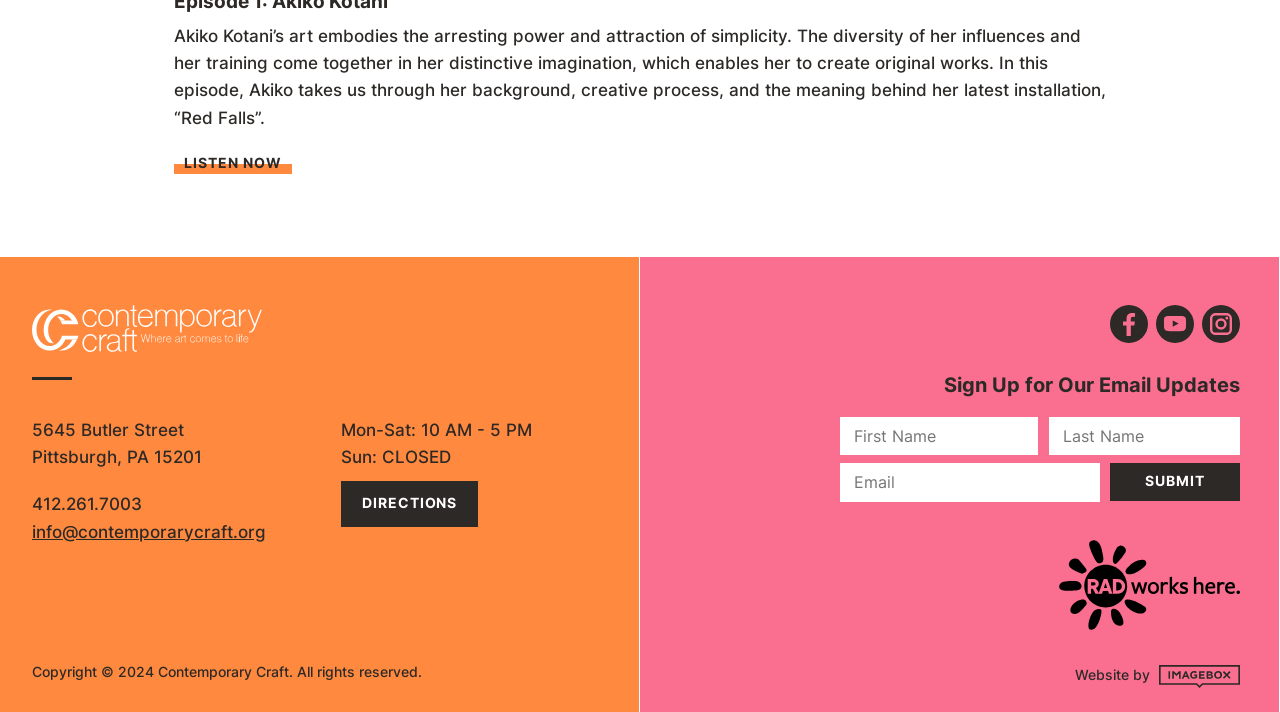Identify the bounding box coordinates of the element to click to follow this instruction: 'Listen to the podcast'. Ensure the coordinates are four float values between 0 and 1, provided as [left, top, right, bottom].

[0.136, 0.213, 0.228, 0.245]